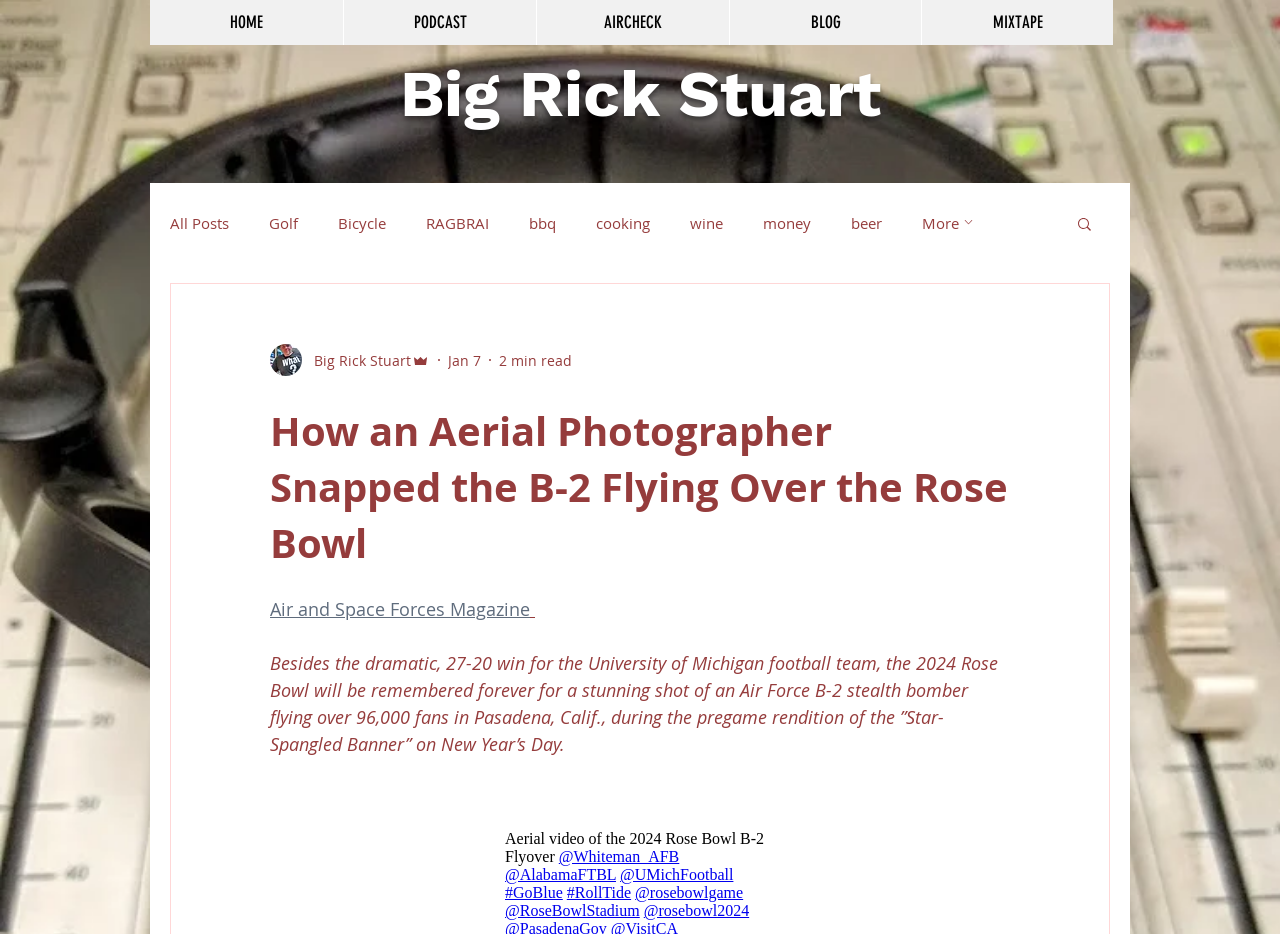Pinpoint the bounding box coordinates of the element that must be clicked to accomplish the following instruction: "Read the Air and Space Forces Magazine article". The coordinates should be in the format of four float numbers between 0 and 1, i.e., [left, top, right, bottom].

[0.211, 0.639, 0.414, 0.665]